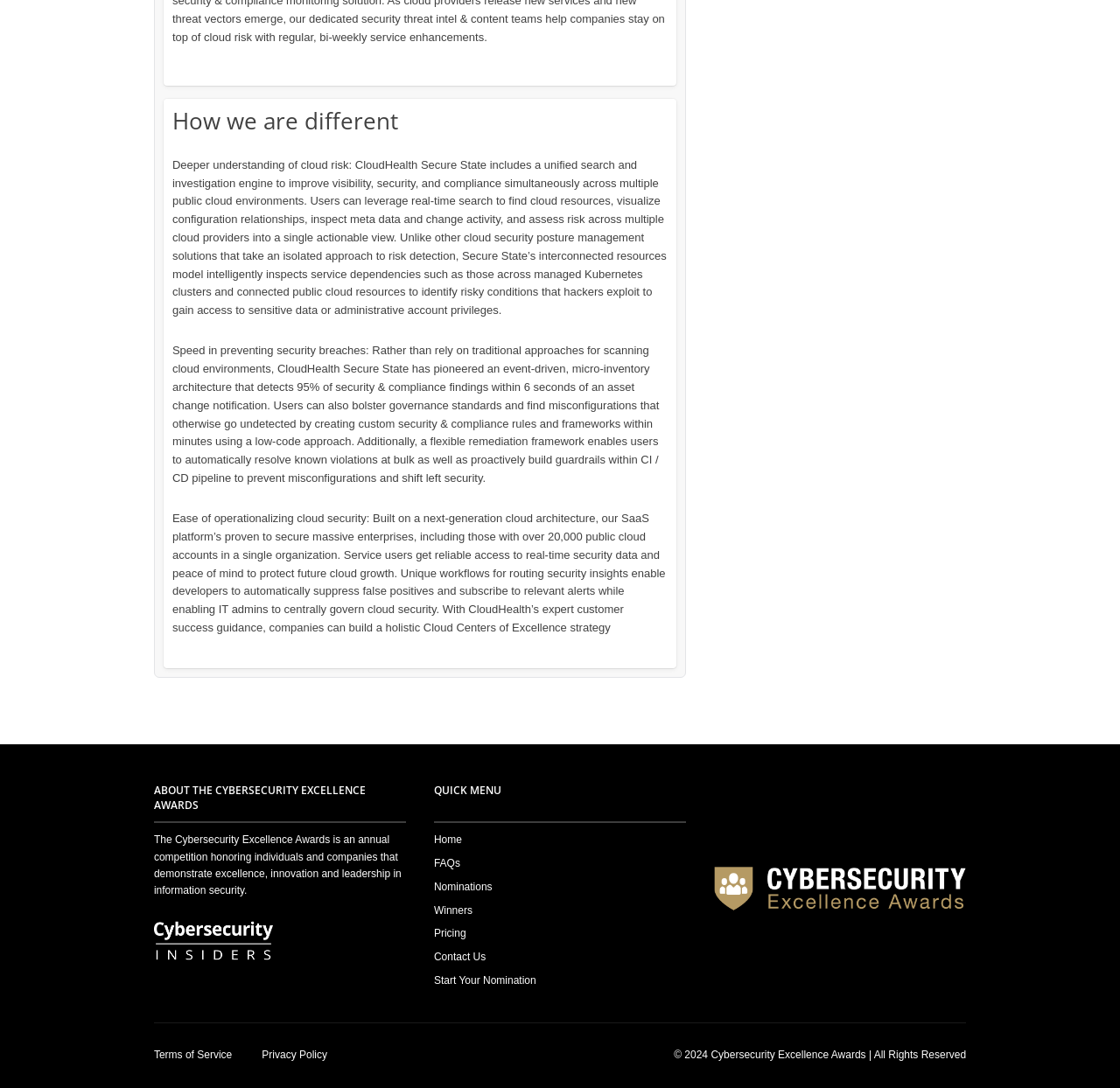What is the name of the company that provides expert customer success guidance?
Based on the screenshot, answer the question with a single word or phrase.

CloudHealth